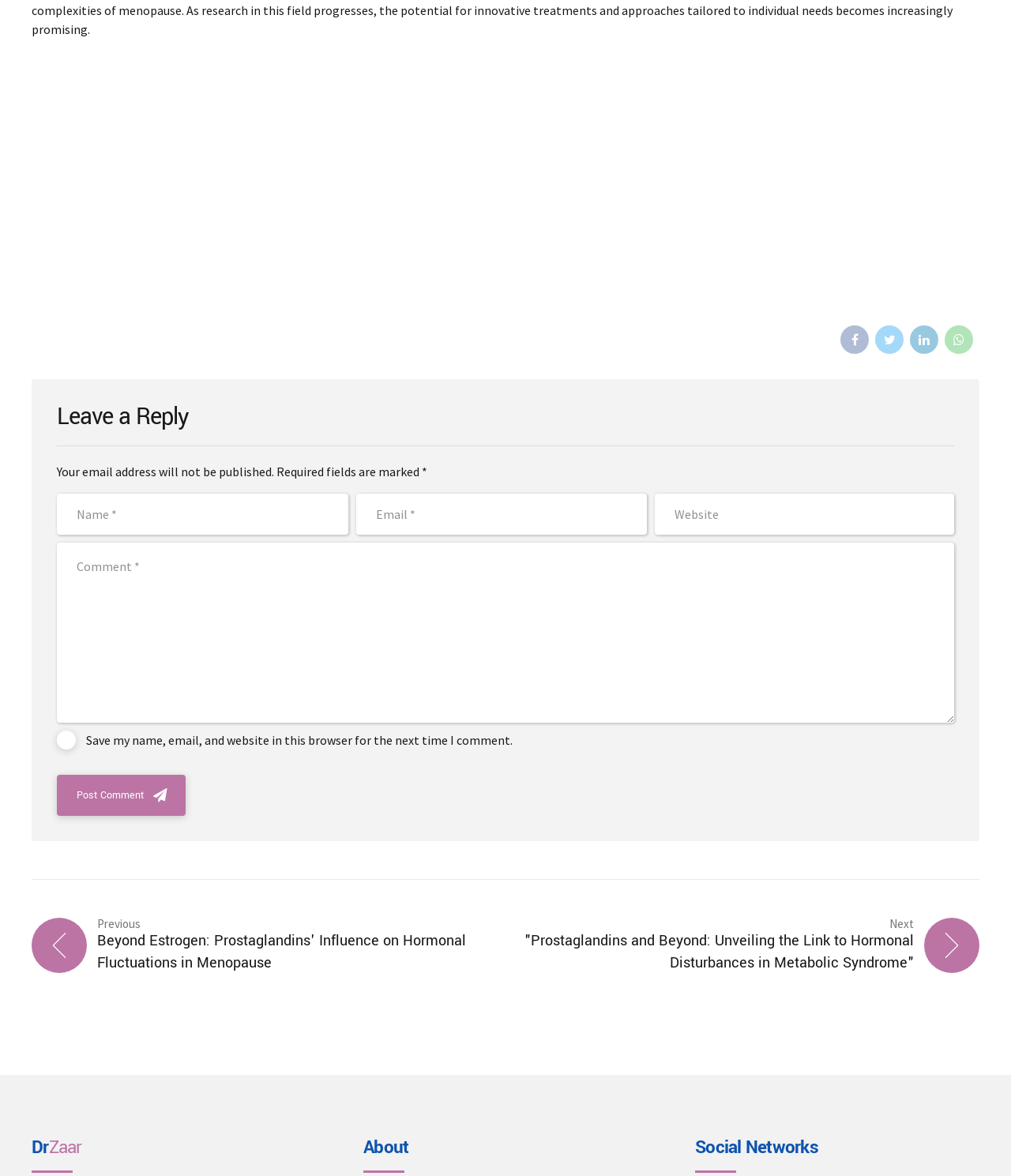Could you indicate the bounding box coordinates of the region to click in order to complete this instruction: "Post a comment".

[0.056, 0.659, 0.184, 0.694]